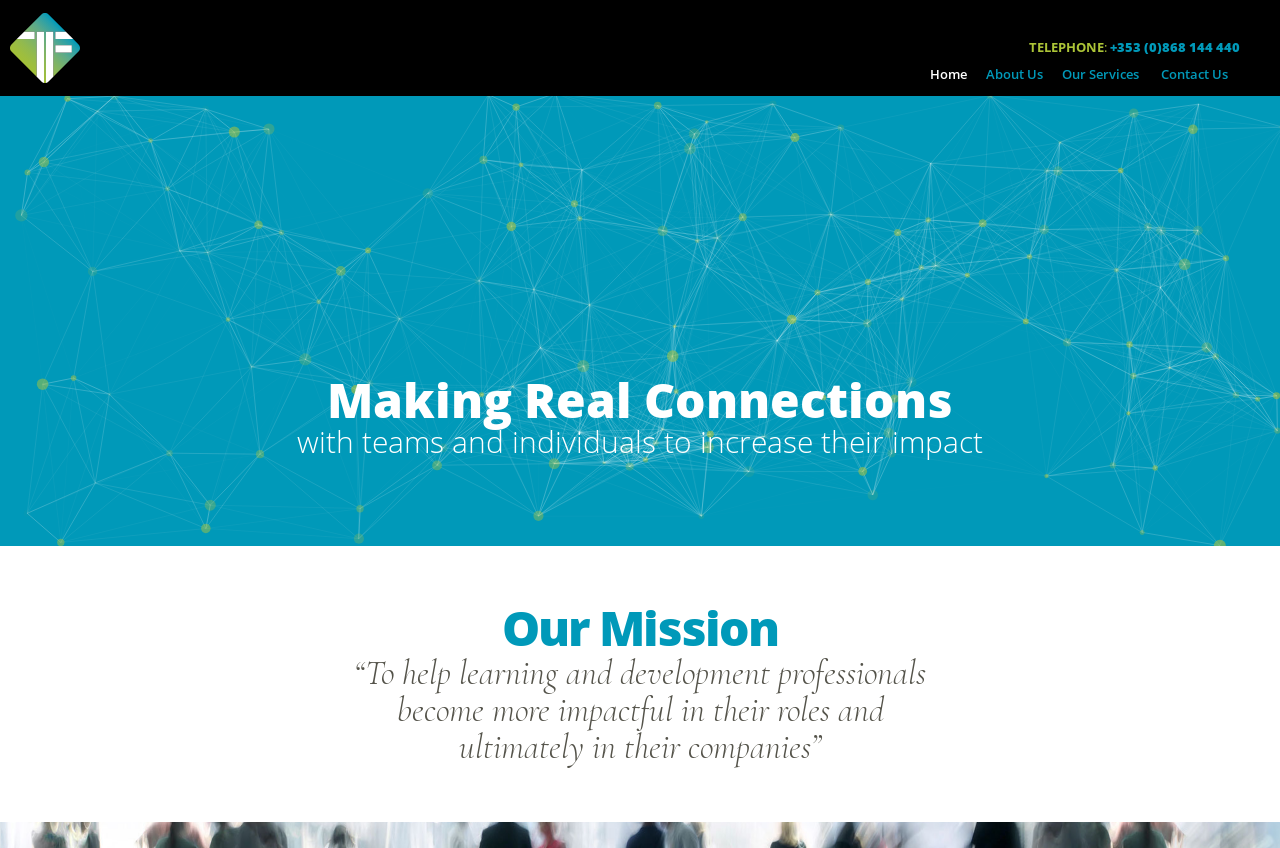Utilize the details in the image to give a detailed response to the question: What is the phone number to contact?

I found the phone number next to the 'TELEPHONE' label, which is a static text element, and the link '+353 (0)868 144 440' is likely the phone number to contact.